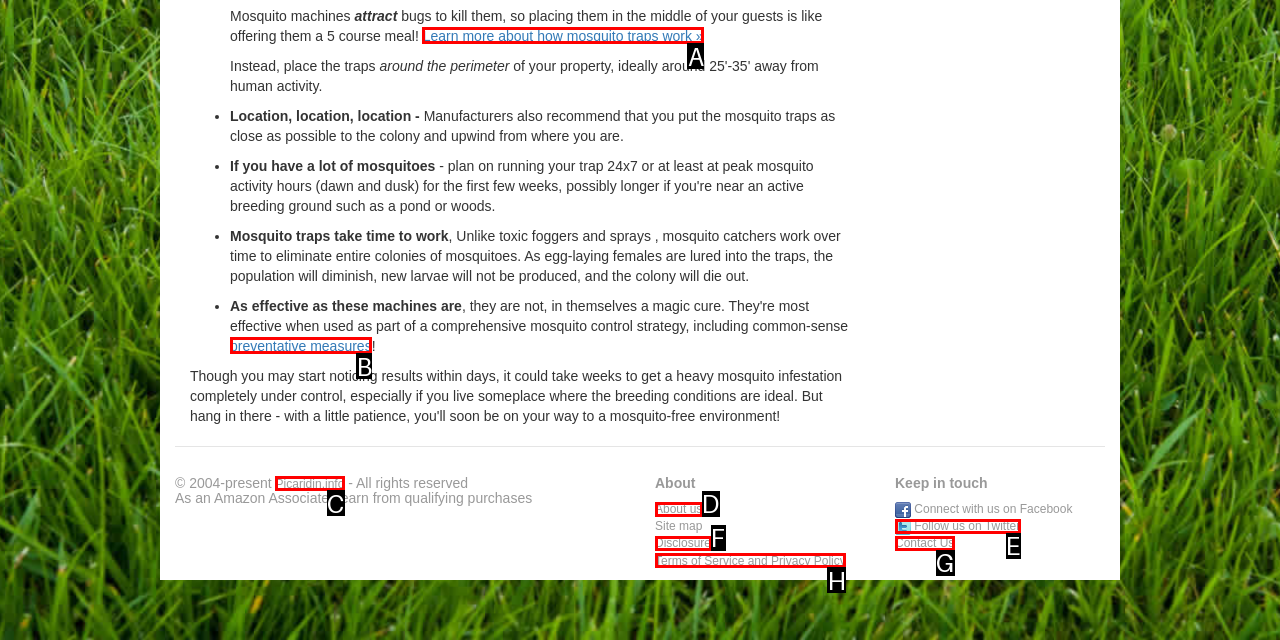From the given choices, determine which HTML element matches the description: About us. Reply with the appropriate letter.

D